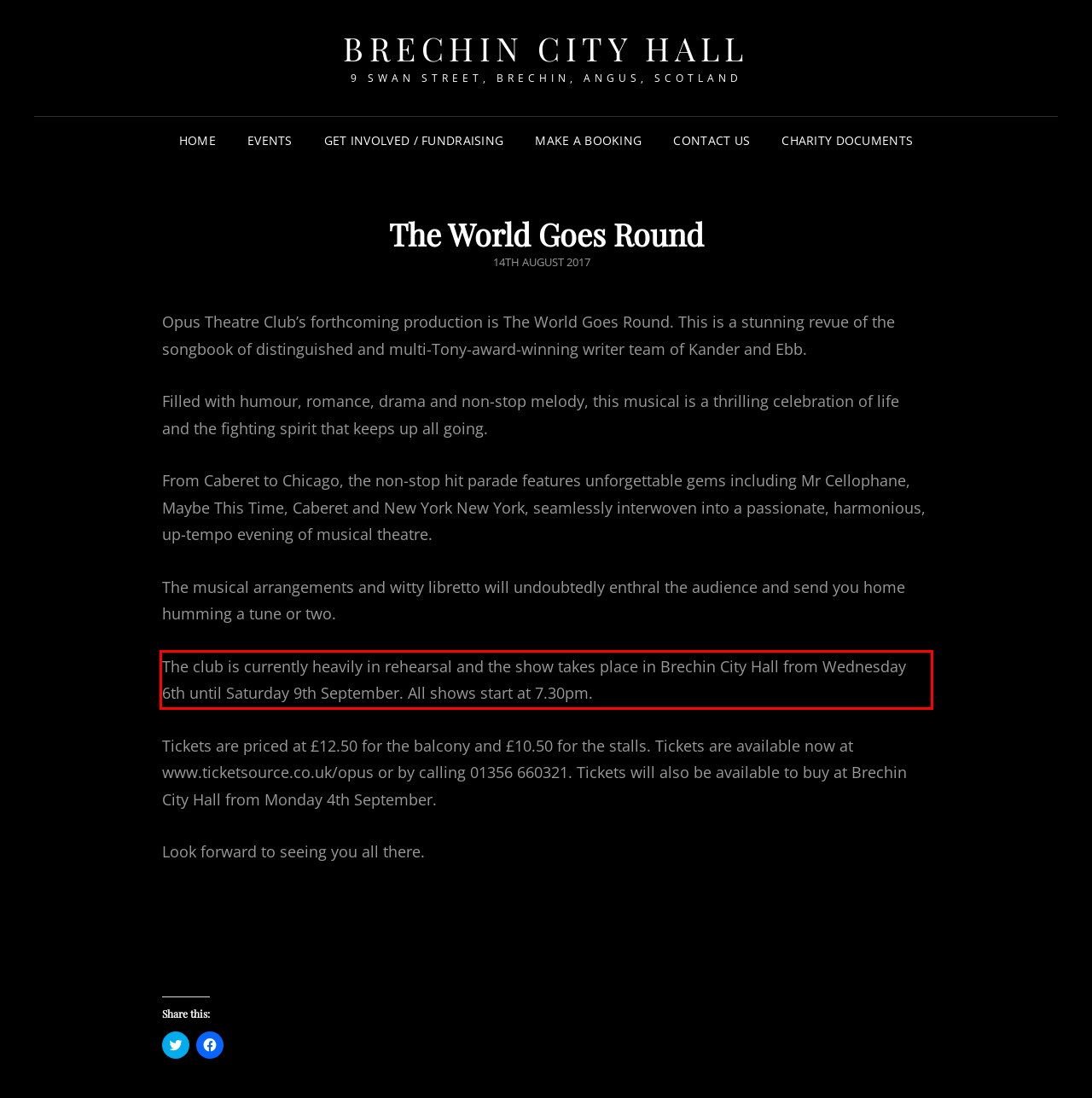Given a webpage screenshot with a red bounding box, perform OCR to read and deliver the text enclosed by the red bounding box.

The club is currently heavily in rehearsal and the show takes place in Brechin City Hall from Wednesday 6th until Saturday 9th September. All shows start at 7.30pm.